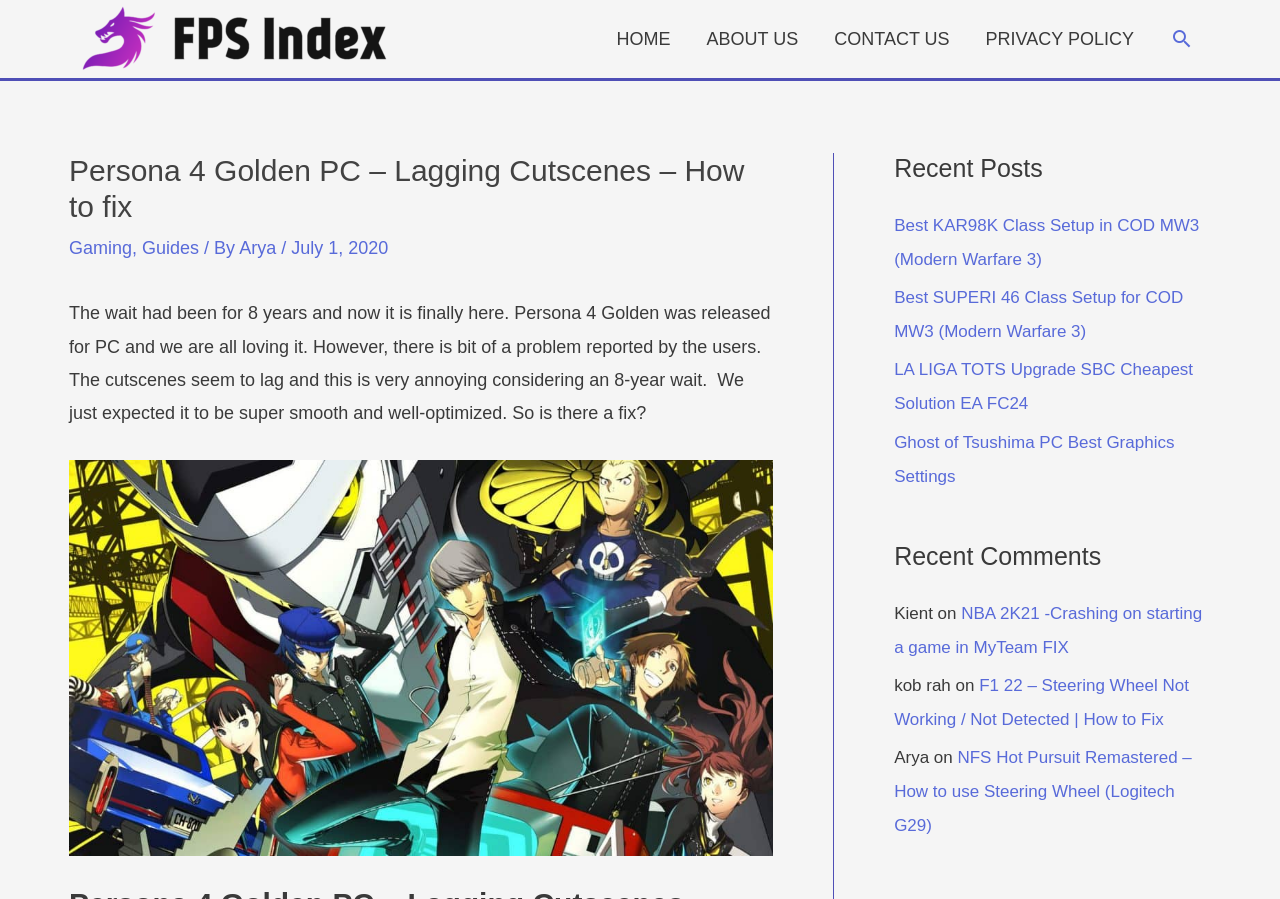Identify the bounding box coordinates for the element you need to click to achieve the following task: "View the recent post about Best KAR98K Class Setup in COD MW3". Provide the bounding box coordinates as four float numbers between 0 and 1, in the form [left, top, right, bottom].

[0.699, 0.24, 0.937, 0.299]